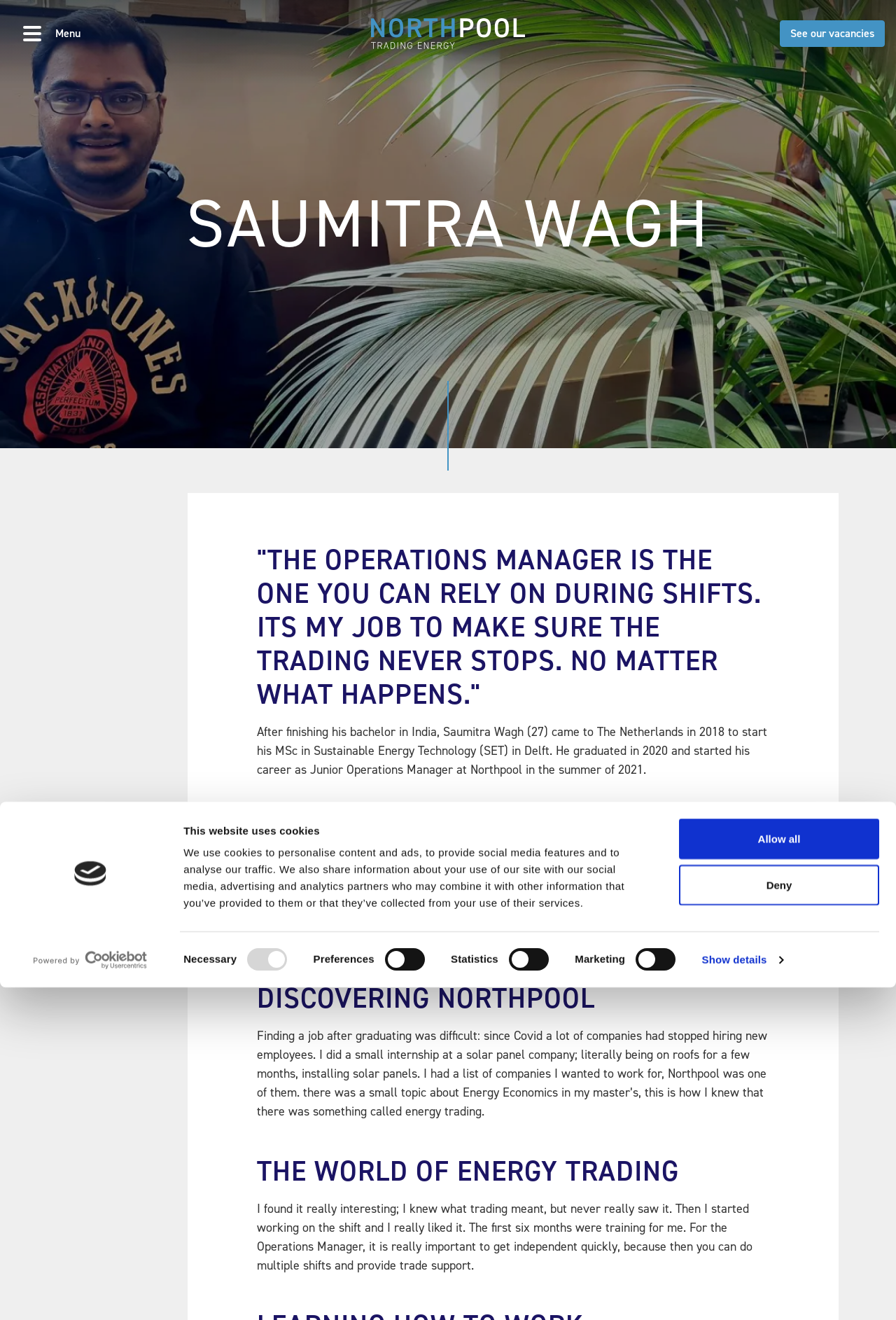Examine the image and give a thorough answer to the following question:
What is the name of the company where Saumitra Wagh works?

Based on the webpage content, I can see that Saumitra Wagh is working at a company called Northpool, which is mentioned multiple times on the webpage, including in the quote 'I started my career as Junior Operations Manager at Northpool in the summer of 2021.' Therefore, I can conclude that the company where Saumitra Wagh works is Northpool.